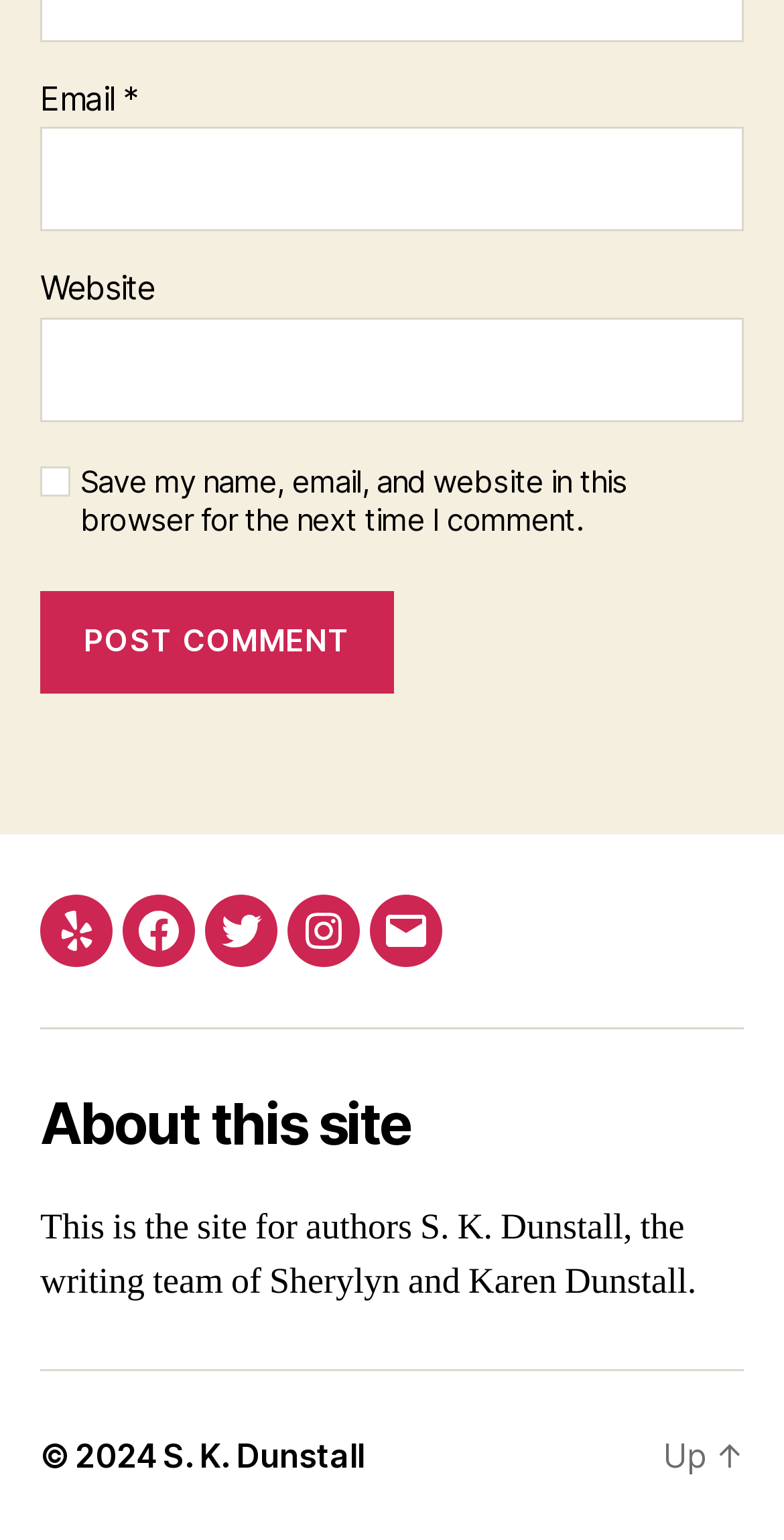Locate the bounding box coordinates of the clickable part needed for the task: "Check fabricated heidtman bhushan steel products".

None